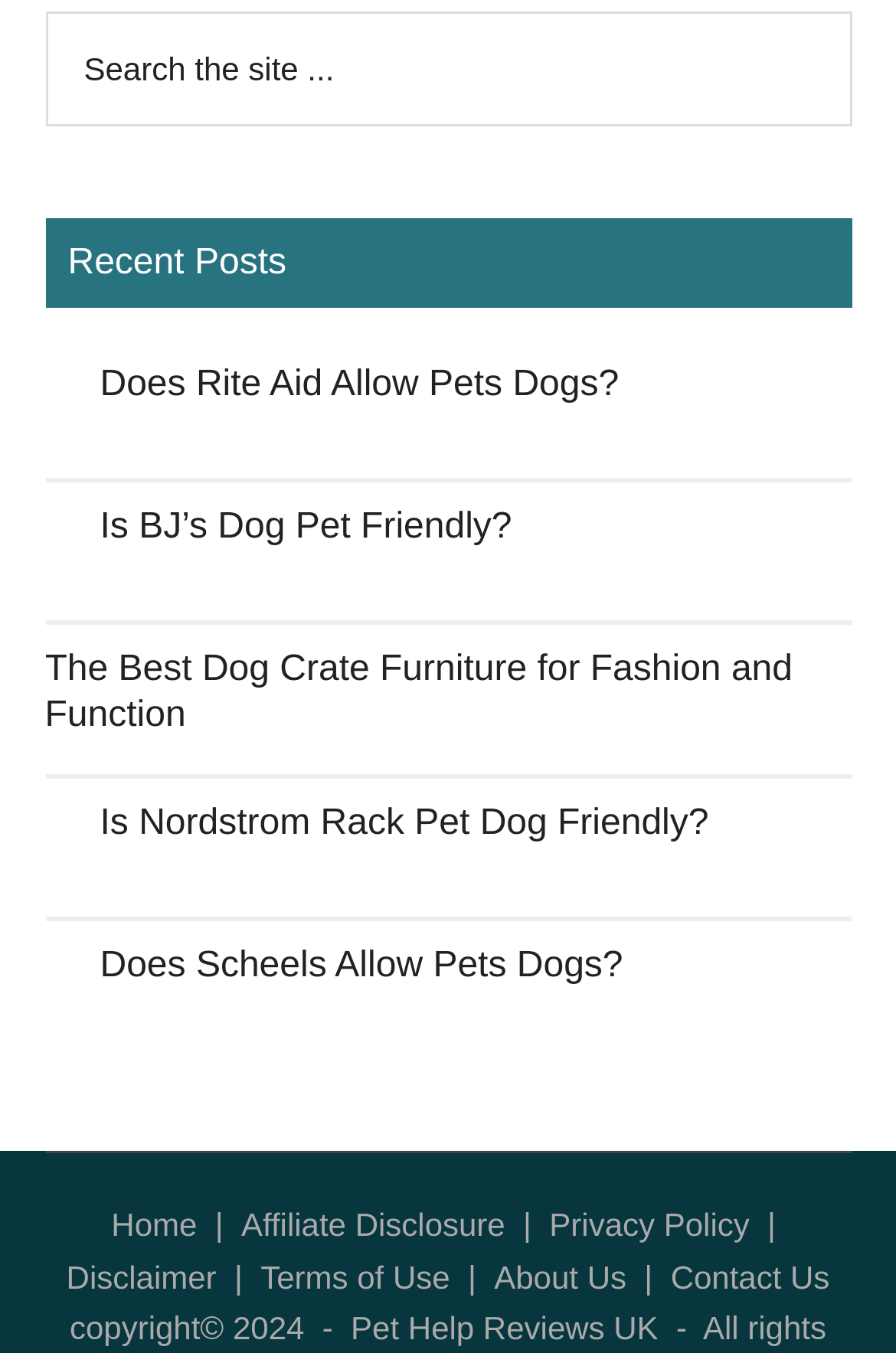Locate the bounding box coordinates of the clickable part needed for the task: "Search the site".

[0.05, 0.009, 0.95, 0.094]